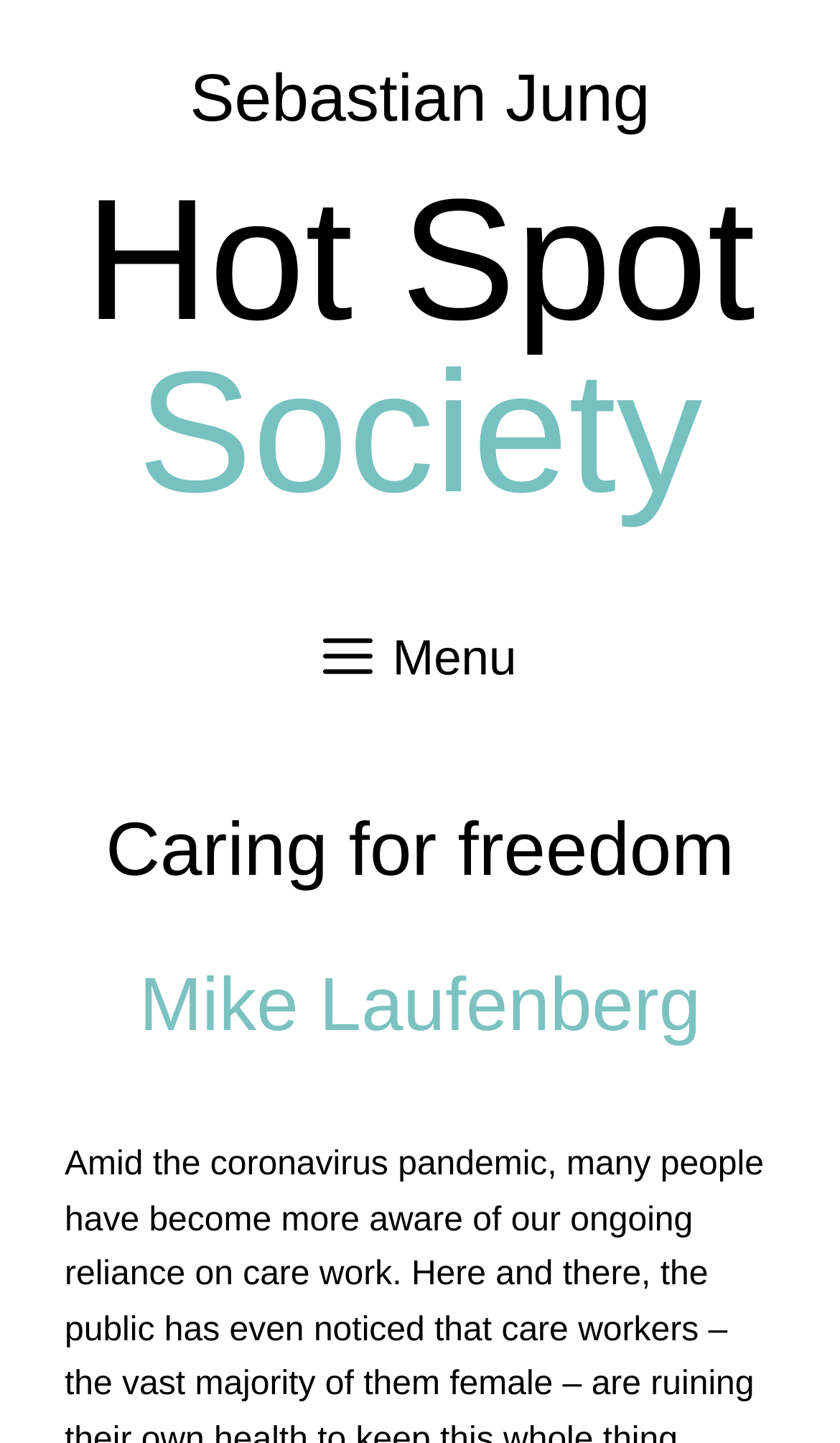What is the text of the first link?
Provide a short answer using one word or a brief phrase based on the image.

Sebastian Jung